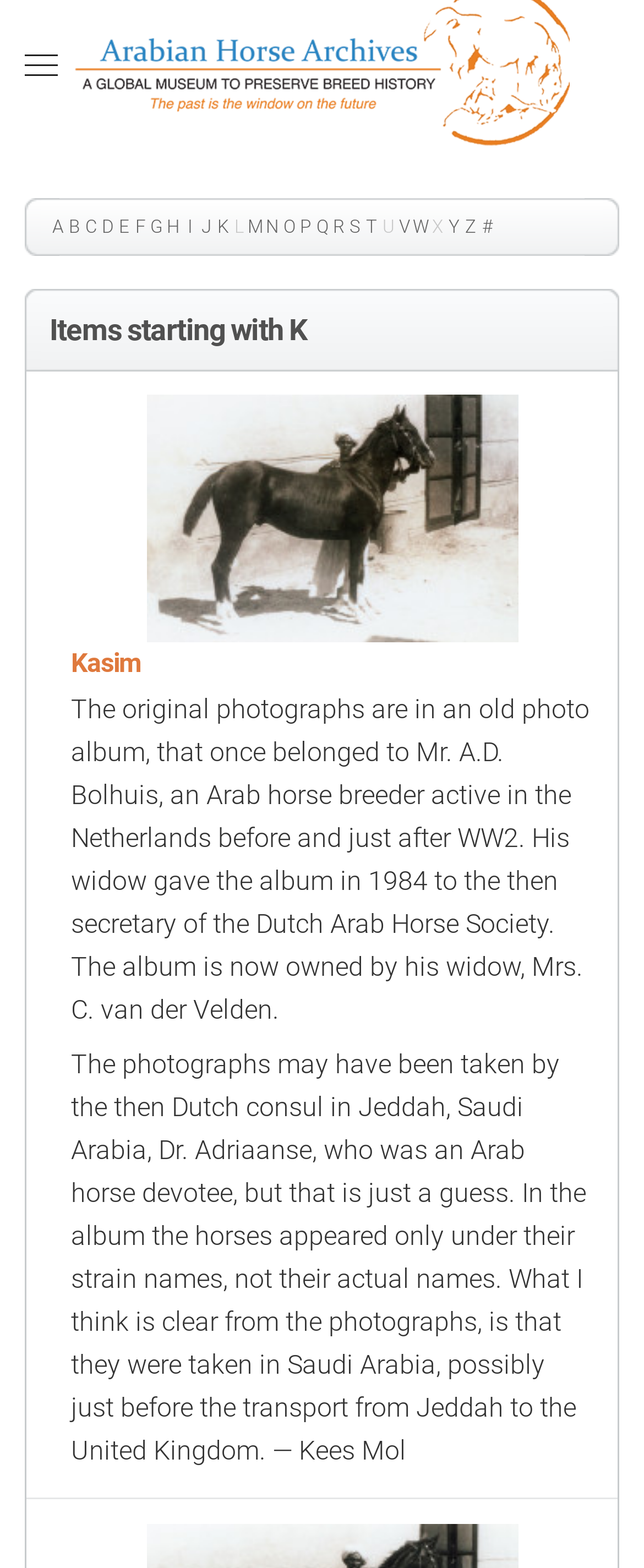Please determine the bounding box coordinates of the clickable area required to carry out the following instruction: "follow on Twitter". The coordinates must be four float numbers between 0 and 1, represented as [left, top, right, bottom].

None